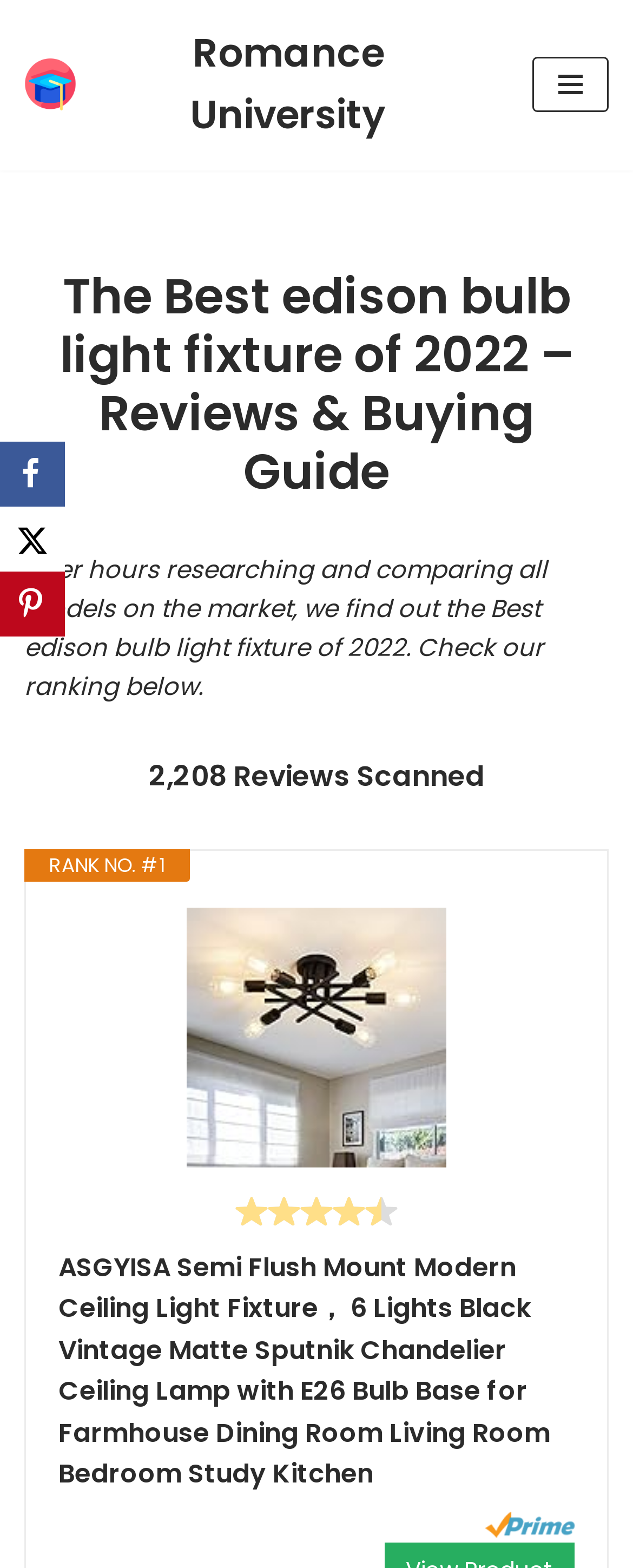Describe the webpage in detail, including text, images, and layout.

The webpage is a review and buying guide for Edison bulb light fixtures. At the top, there is a navigation menu button on the right side, next to a link to "Romance University". Below this, there is a heading that reads "The Best Edison Bulb Light Fixture of 2022 – Reviews & Buying Guide". 

Underneath the heading, there is a brief introduction that explains the research process and the purpose of the guide. To the right of this introduction, there is a text stating "2,208 Reviews Scanned". 

The main content of the webpage is a list of ranked products, with the top-ranked product being an ASGYISA Semi Flush Mount Modern Ceiling Light Fixture. This product is displayed with an image and a link to its Amazon page, as well as a "Reviews on Amazon" link. The product's name and description are also provided. 

Below the top-ranked product, there is a second link to the same product, followed by an "Amazon Prime" link. The webpage also has social media links to Facebook, Pinterest, and others on the top left side.